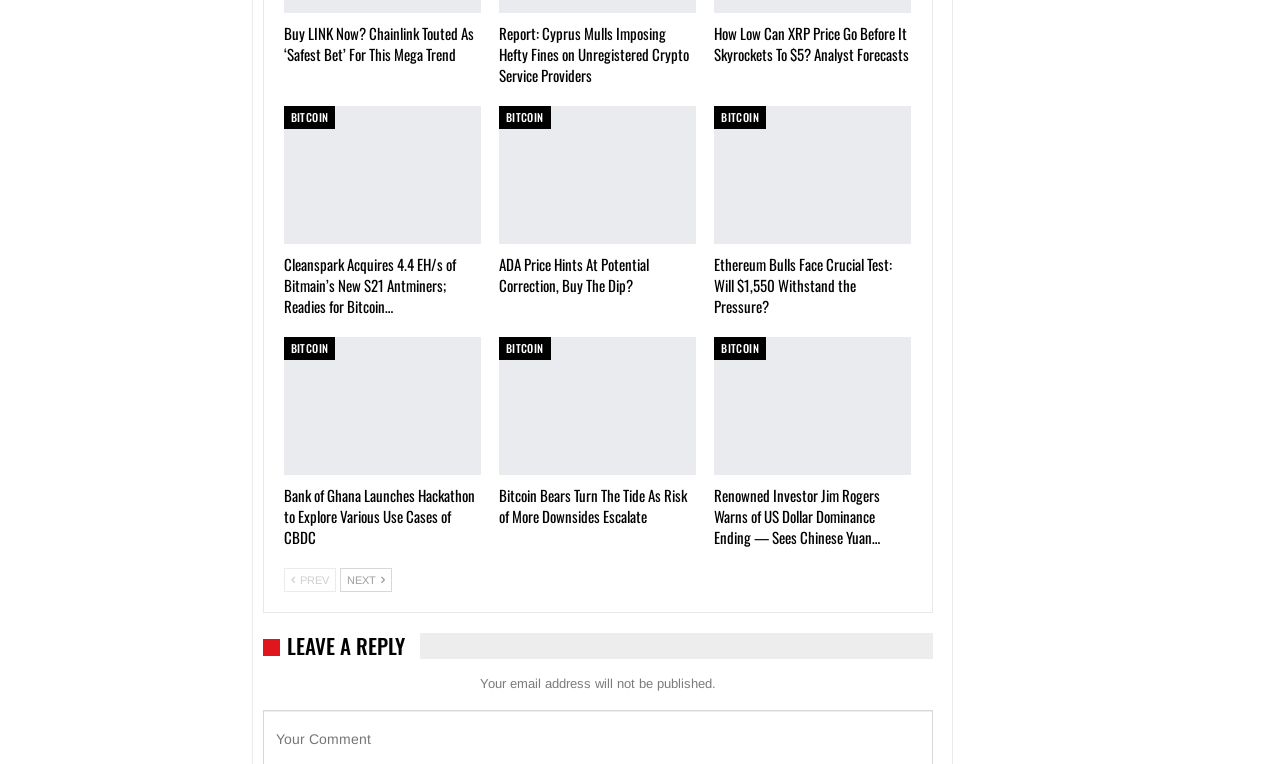What is the topic of the first link?
Please respond to the question with a detailed and well-explained answer.

The first link has the text 'Buy LINK Now? Chainlink Touted As ‘Safest Bet’ For This Mega Trend', so the topic of the first link is Chainlink.